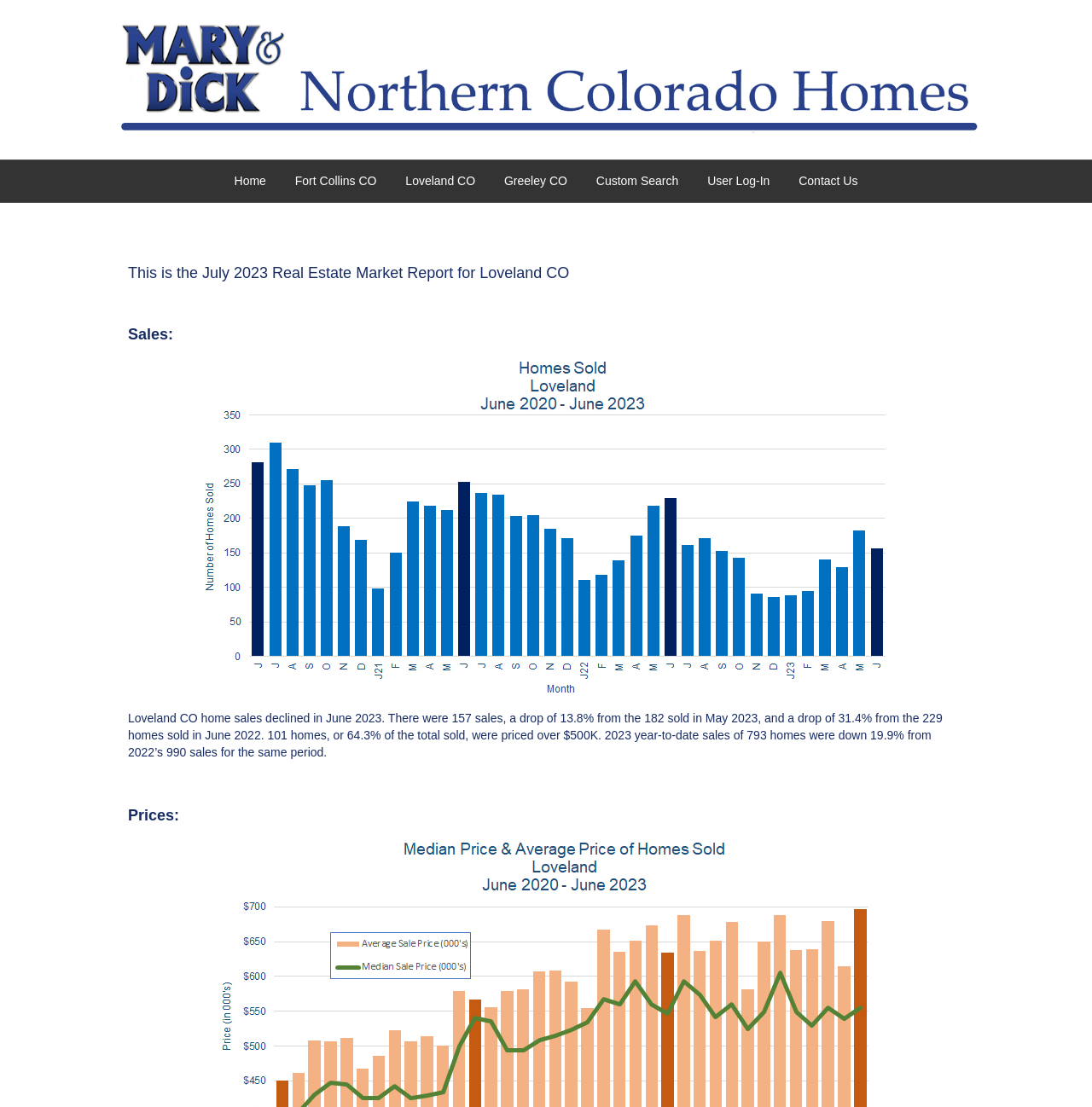Specify the bounding box coordinates of the region I need to click to perform the following instruction: "Search for a custom property". The coordinates must be four float numbers in the range of 0 to 1, i.e., [left, top, right, bottom].

[0.534, 0.145, 0.633, 0.183]